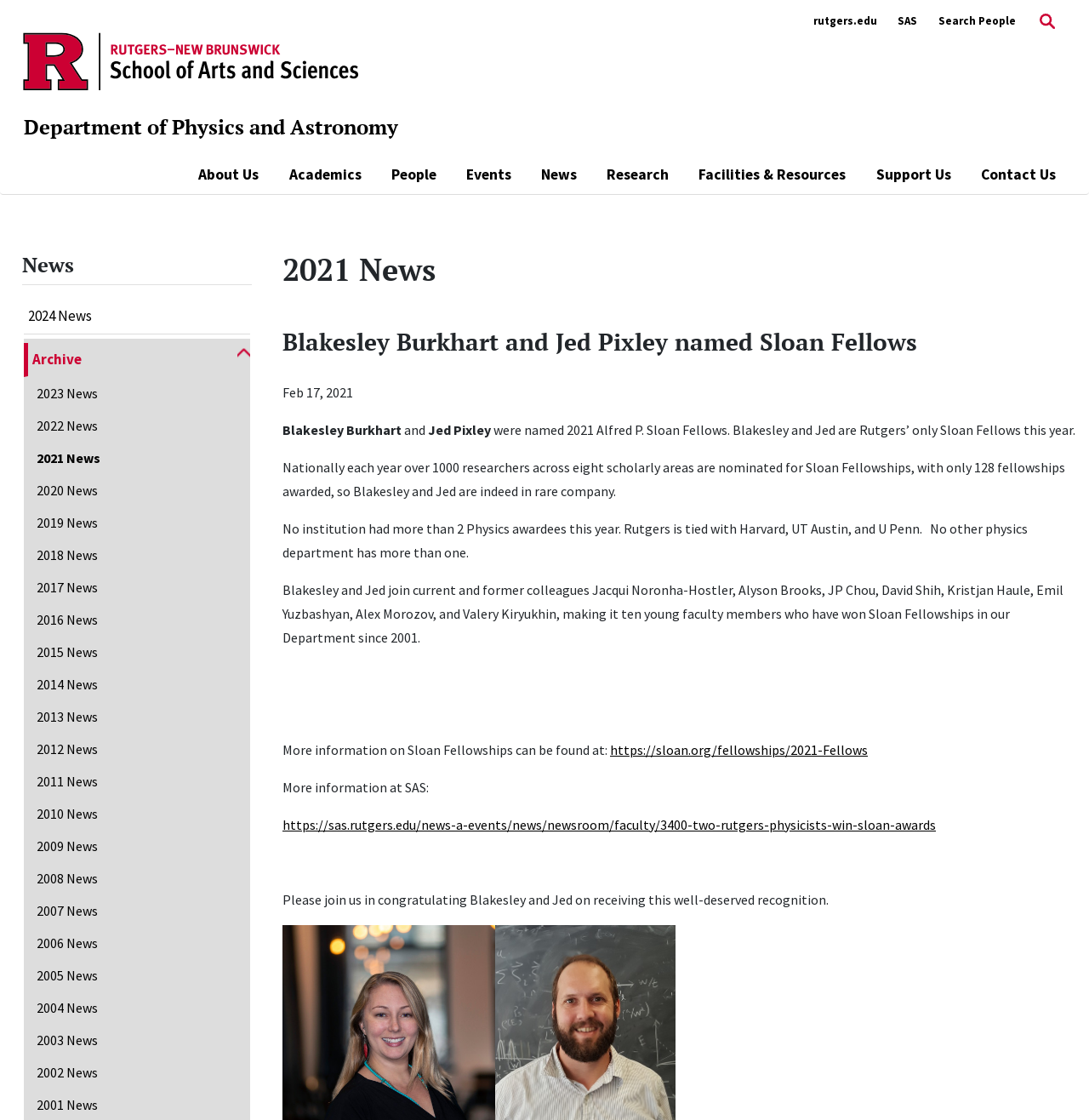Generate a comprehensive description of the contents of the webpage.

This webpage appears to be a news article from the Department of Physics and Astronomy at Rutgers University. At the top left corner, there is a logo of Rutgers University, and next to it, a link to the department's homepage. On the top right corner, there are several links to other Rutgers University websites, including the main university website, the School of Arts and Sciences, and a search function.

Below the top navigation bar, there are several buttons and links to different sections of the department's website, including About Us, Academics, People, Events, News, Research, Facilities & Resources, and Support Us.

The main content of the webpage is a news article with the title "Blakesley Burkhart and Jed Pixley named Sloan Fellows". The article is divided into several sections, with headings and paragraphs of text. The article announces that two physicists, Blakesley Burkhart and Jed Pixley, have been named 2021 Alfred P. Sloan Fellows, a prestigious award in the field of physics. The article provides more information about the award, including the selection process and the rarity of the award.

There are also several links within the article, including one to the Sloan Foundation's website and another to a Rutgers University news article about the same topic. At the bottom of the webpage, there is a link to return to the top of the page.

On the left side of the webpage, there is a list of links to news articles from previous years, dating back to 2002.